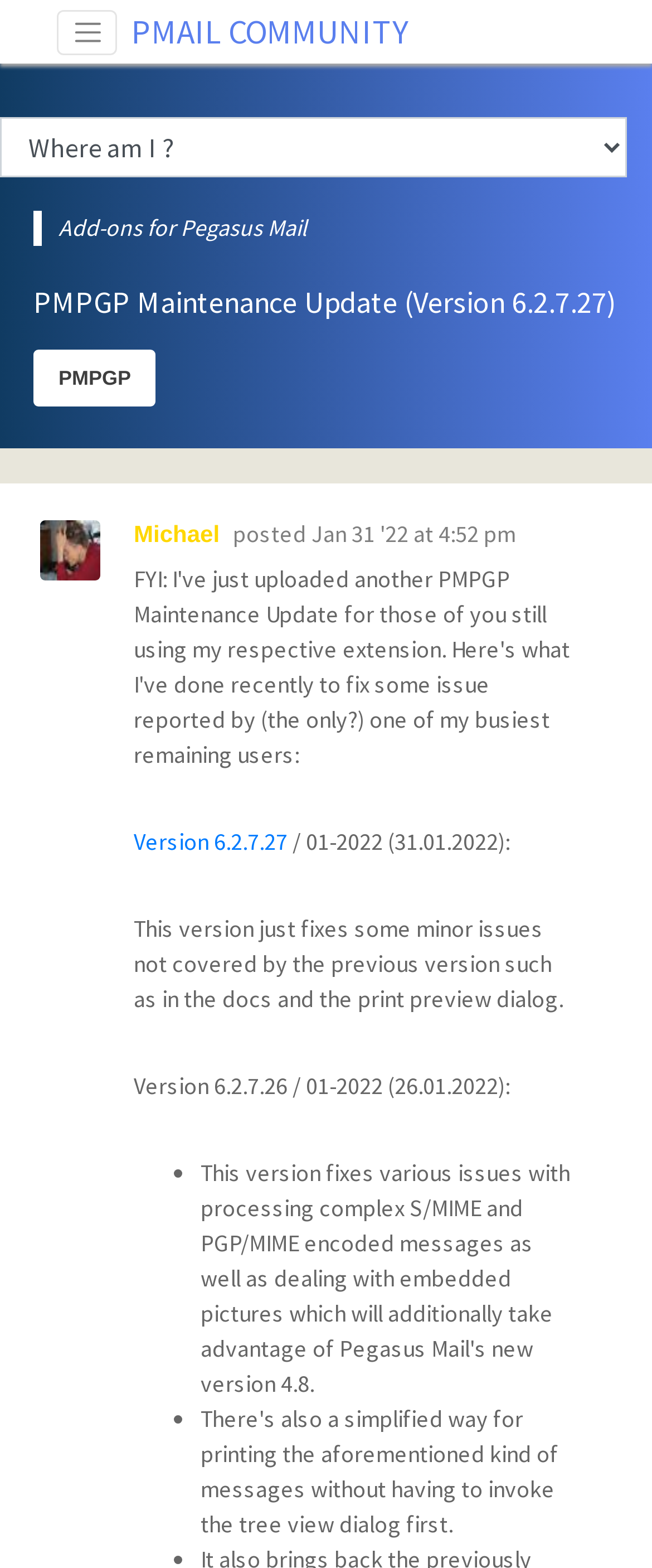What is the date of the previous version?
Using the image, provide a concise answer in one word or a short phrase.

26.01.2022